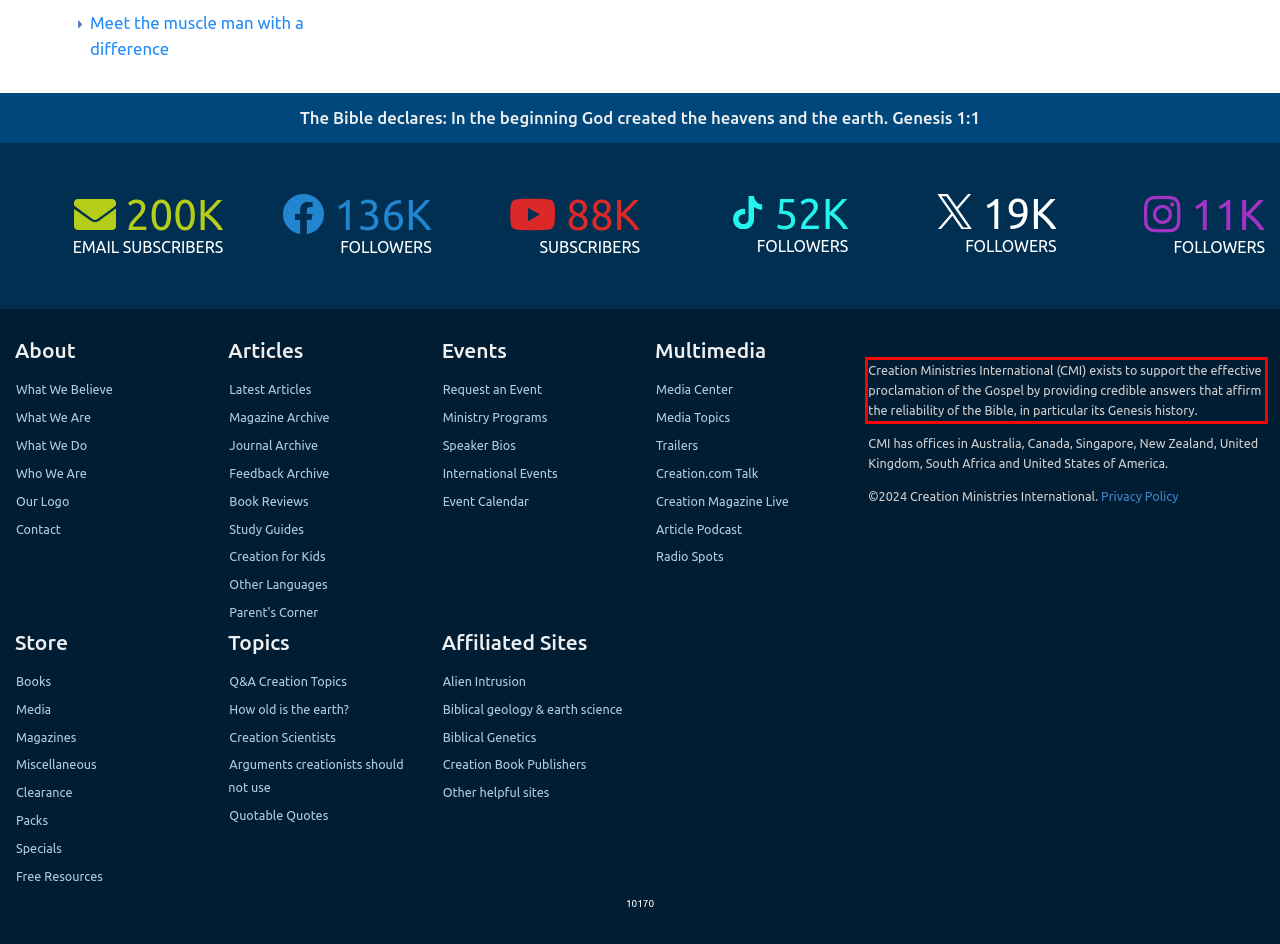Identify the text within the red bounding box on the webpage screenshot and generate the extracted text content.

Creation Ministries International (CMI) exists to support the effective proclamation of the Gospel by providing credible answers that affirm the reliability of the Bible, in particular its Genesis history.